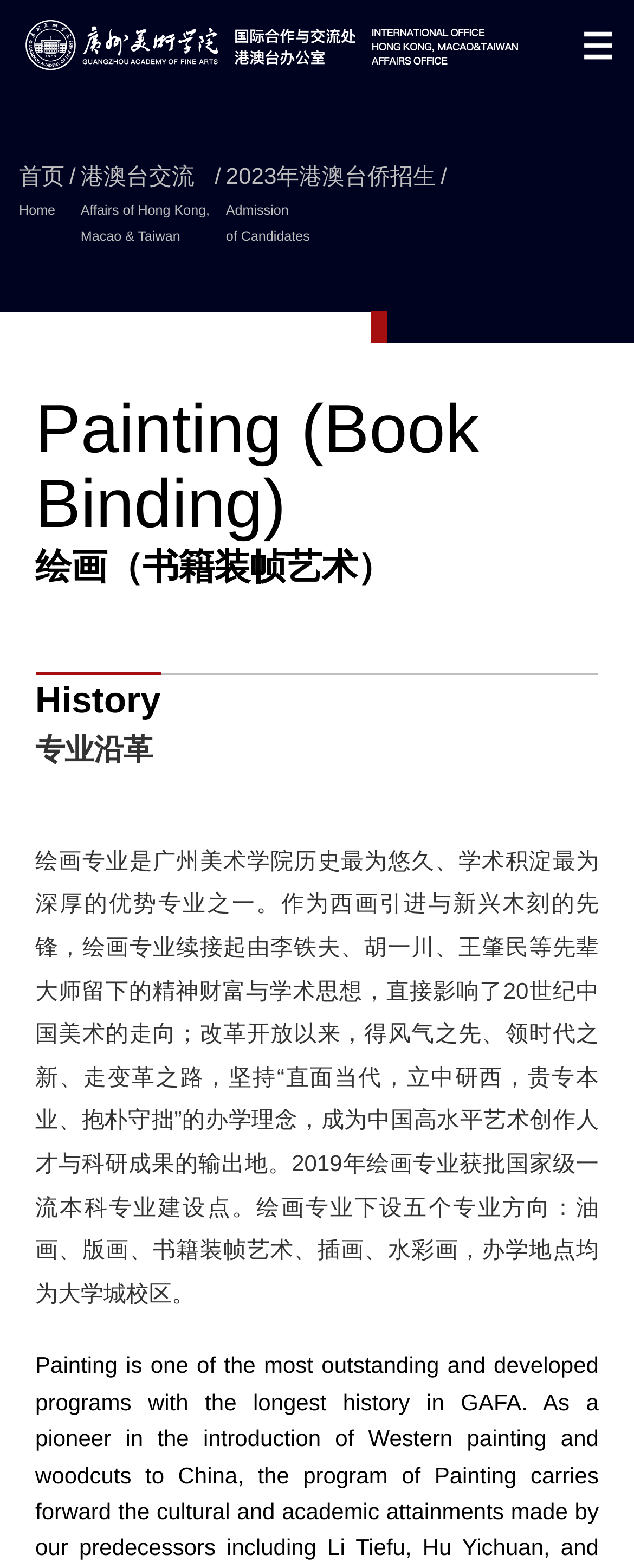How many slashes are there in the menu?
From the screenshot, provide a brief answer in one word or phrase.

3